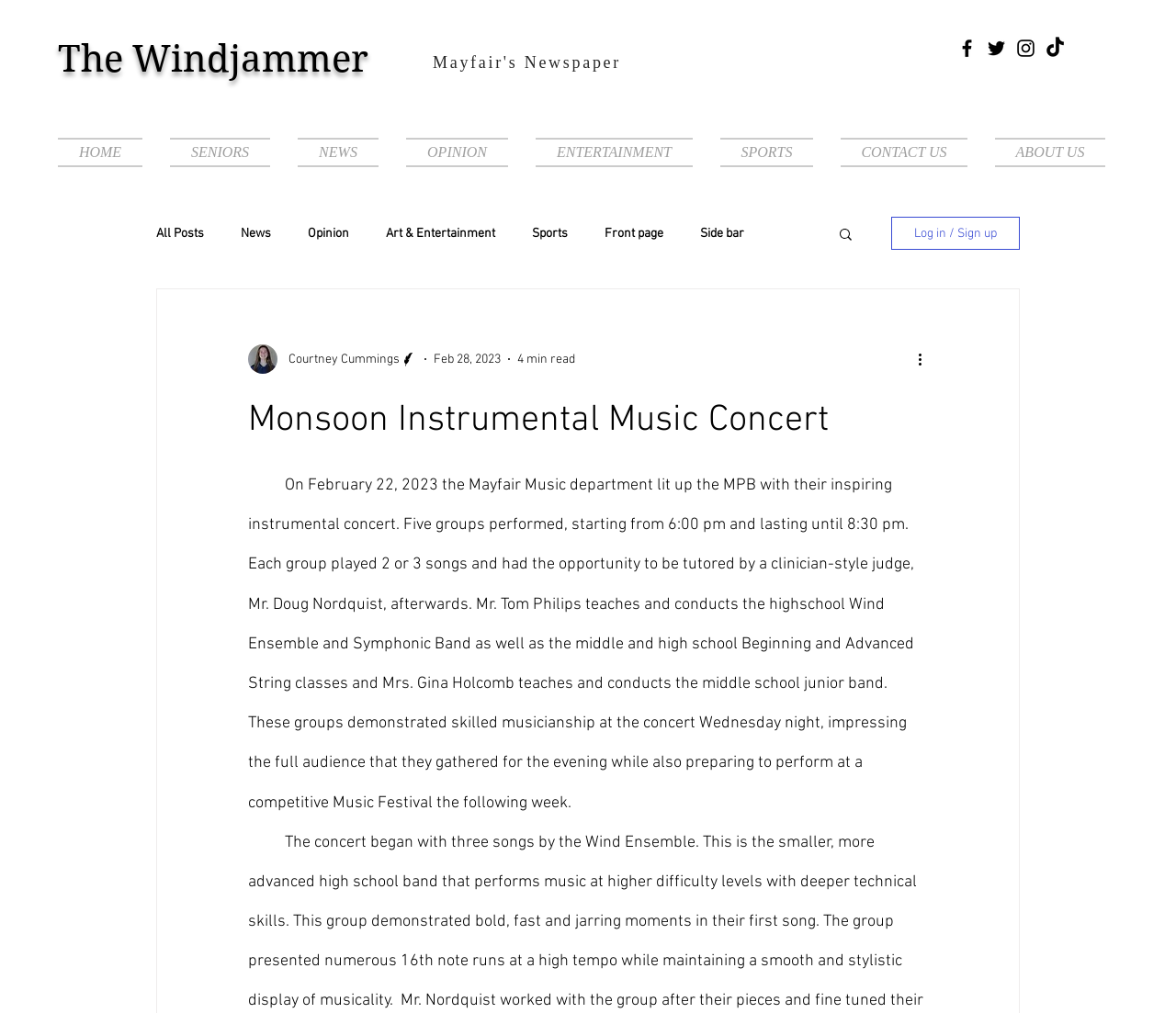Who is the clinician-style judge mentioned in the article?
Look at the screenshot and give a one-word or phrase answer.

Mr. Doug Nordquist